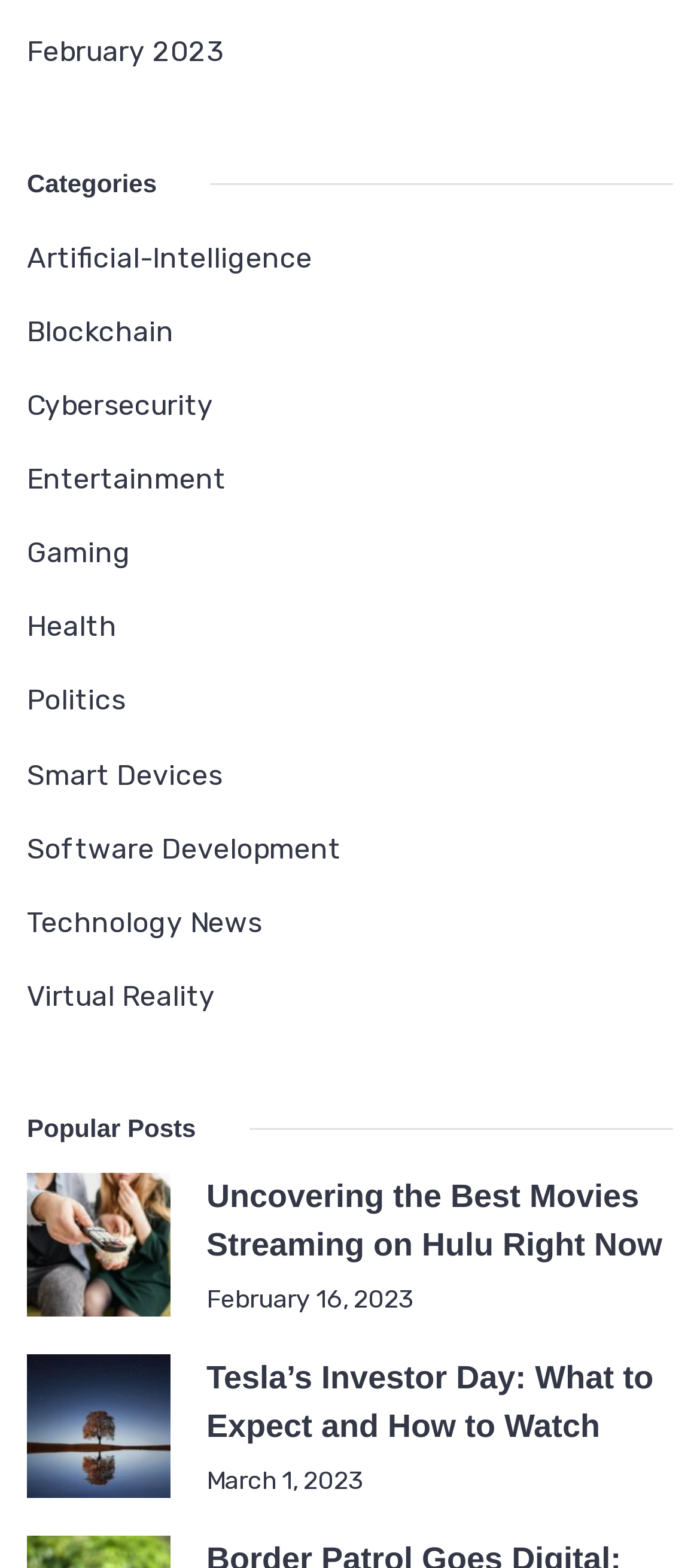What is the date of the second popular post?
Answer the question with as much detail as you can, using the image as a reference.

I looked at the second link under the 'Popular Posts' heading, which has a time element with the text 'March 1, 2023'. This is the date of the second popular post.